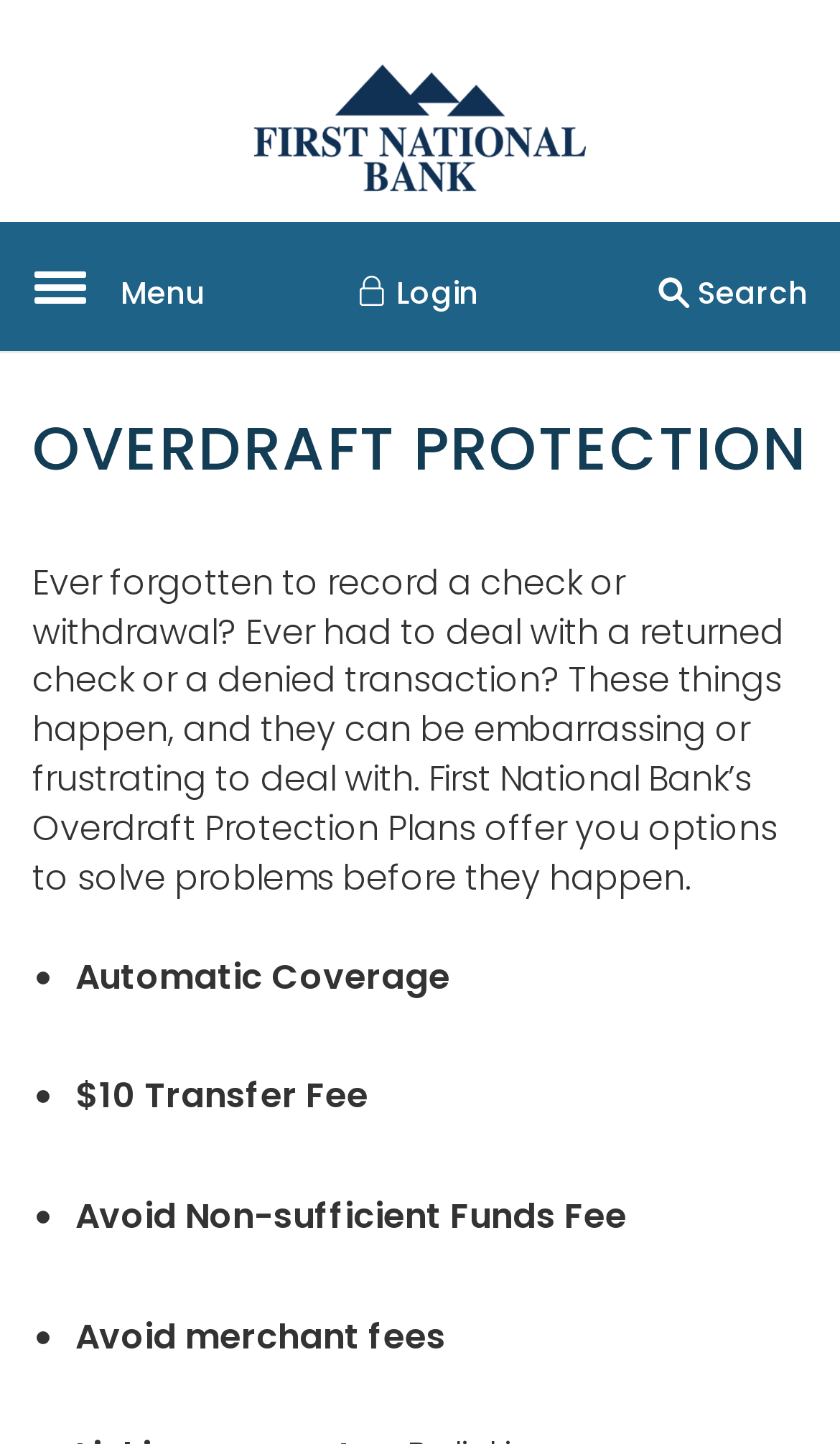Analyze the image and answer the question with as much detail as possible: 
What is the name of the bank?

The name of the bank can be found in the top-left corner of the webpage, where it is written as 'First National Bank' next to the bank's logo.